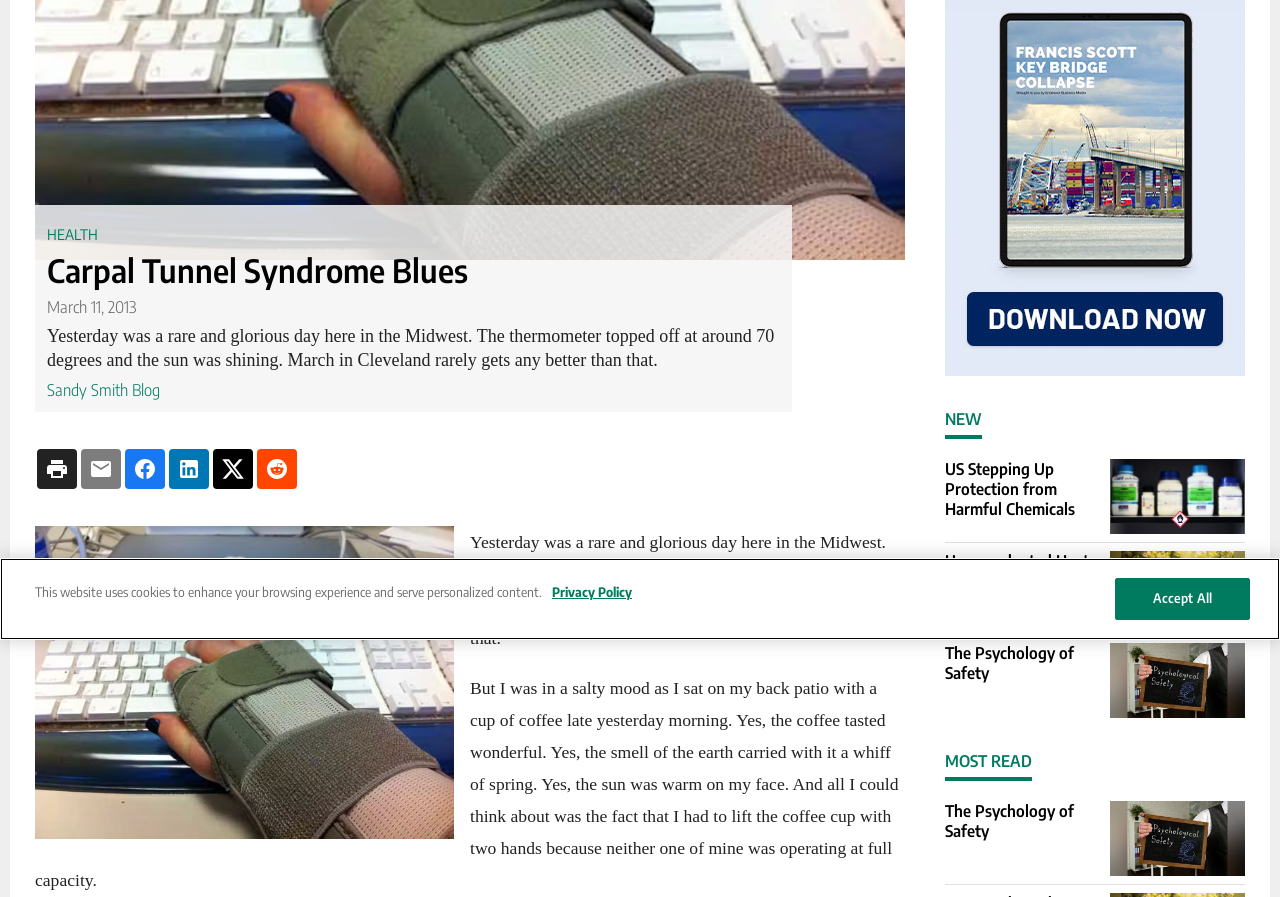Given the element description Podcasts, identify the bounding box coordinates for the UI element on the webpage screenshot. The format should be (top-left x, top-left y, bottom-right x, bottom-right y), with values between 0 and 1.

[0.0, 0.164, 0.025, 0.202]